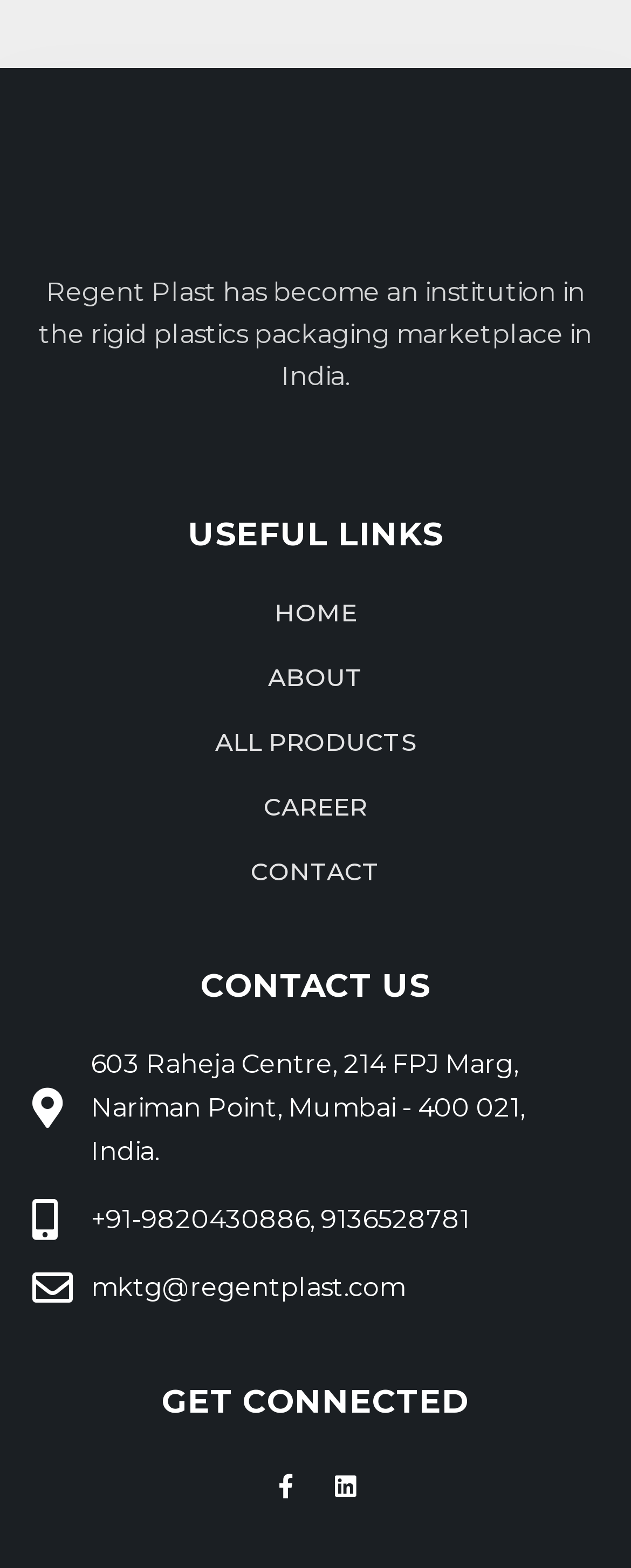Please study the image and answer the question comprehensively:
What is the phone number?

I found the phone number by looking at the 'CONTACT US' section, where it is written in a static text element with bounding box coordinates [0.144, 0.768, 0.744, 0.788]. The phone number is '+91-9820430886, 9136528781'.